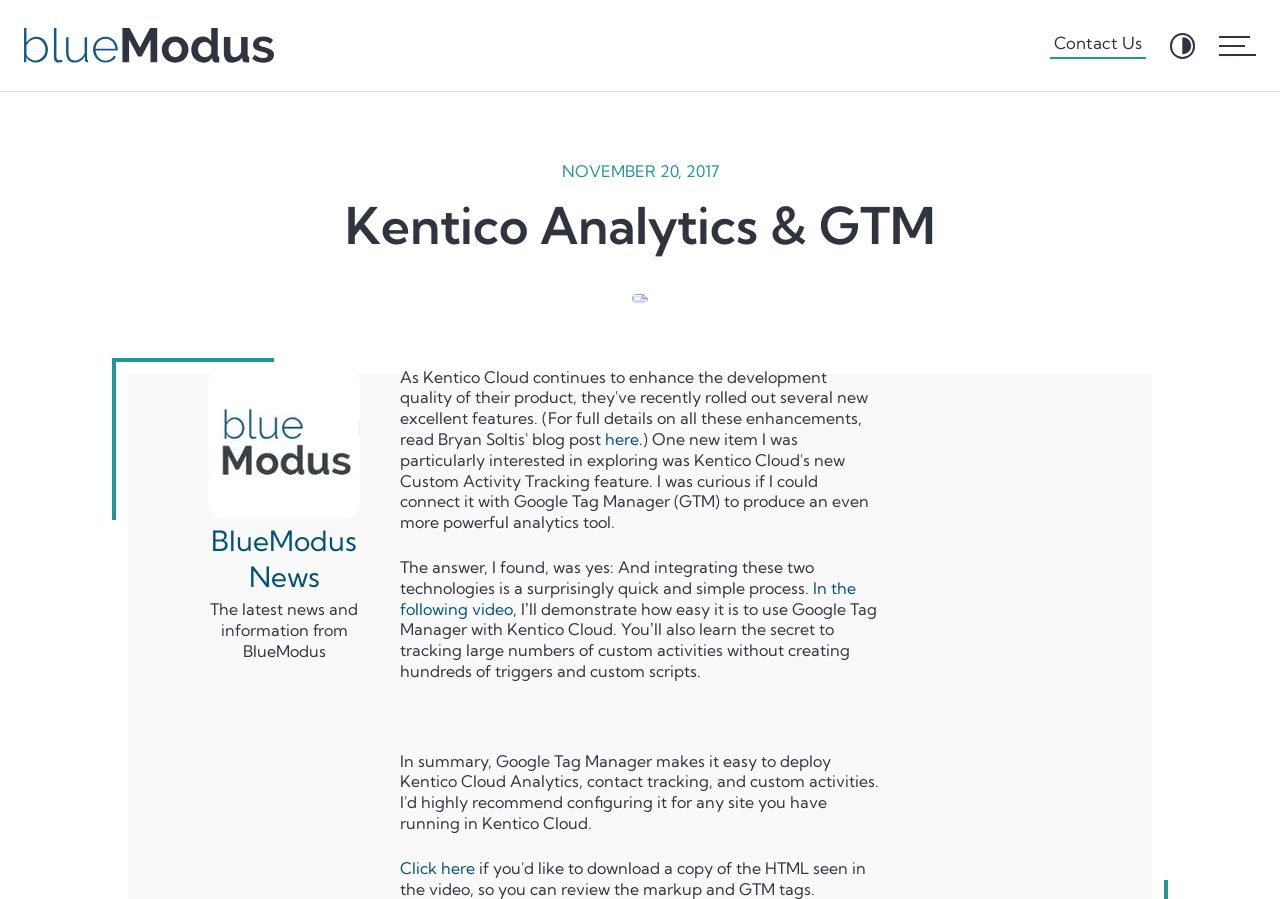Describe all the visual and textual components of the webpage comprehensively.

The webpage is about integrating Kentico's analytics with Google's Tag Manager to gain insights into customer behavior. At the top left, there is a link to "Home" accompanied by a "BlueModus" image. On the top right, there is a link to "Contact Us". Below the top navigation, there is a heading "Kentico Analytics & GTM" with a date "NOVEMBER 20, 2017" to its right. 

There are two images on the page, one above the heading and another below the heading. The first image is located near the top center of the page, while the second image is positioned near the middle left of the page. 

Below the heading, there is a section with a "BlueModus News" title, followed by a brief description of the news section. There is a link to "here" and a paragraph of text that discusses integrating Kentico analytics with Google Tag Manager. The text is accompanied by a link to a video demonstration. 

Further down, there is a figure, likely an image or a video, with a link to "Click here" below it. At the bottom of the page, there is a heading that reads "We are a technology agency with purpose."